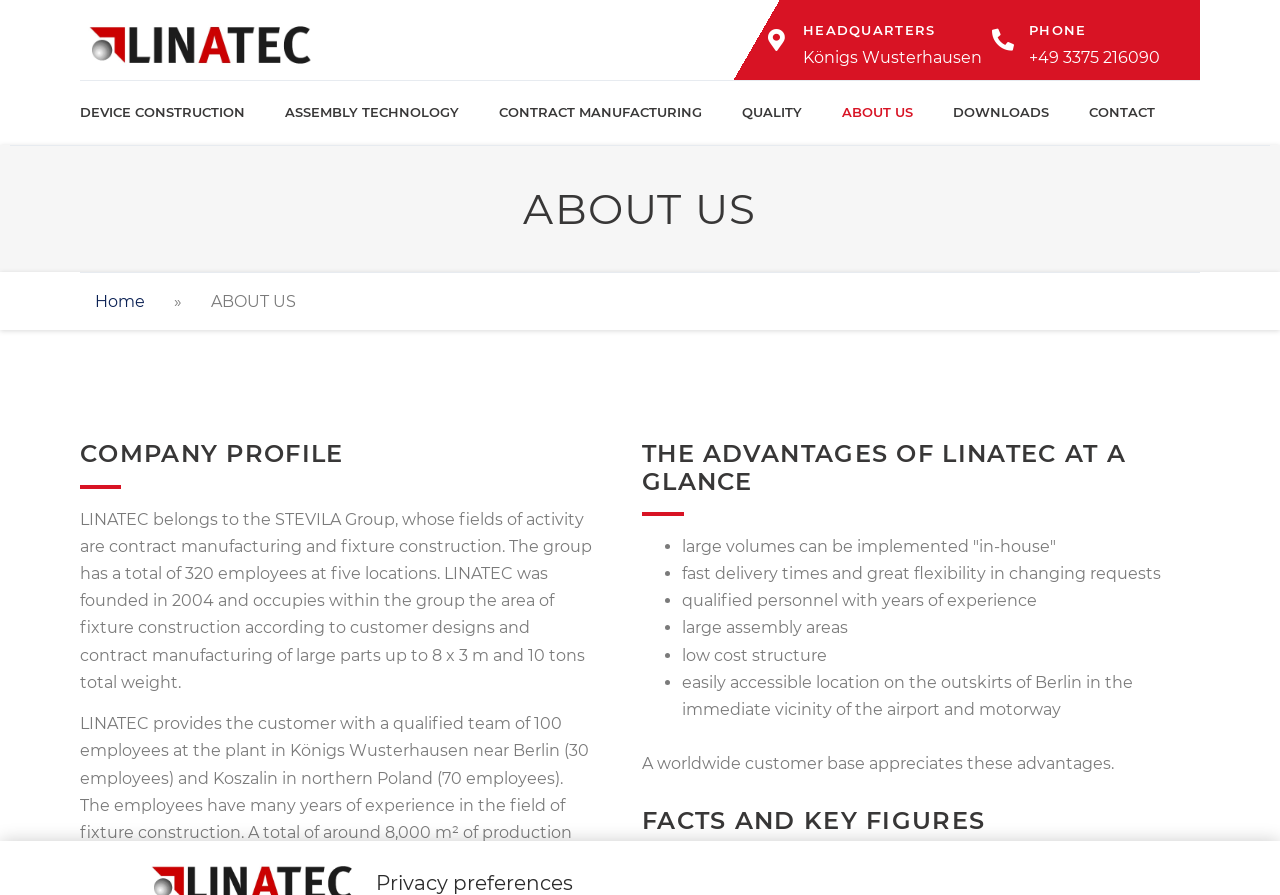Calculate the bounding box coordinates for the UI element based on the following description: "Phone". Ensure the coordinates are four float numbers between 0 and 1, i.e., [left, top, right, bottom].

[0.804, 0.024, 0.849, 0.042]